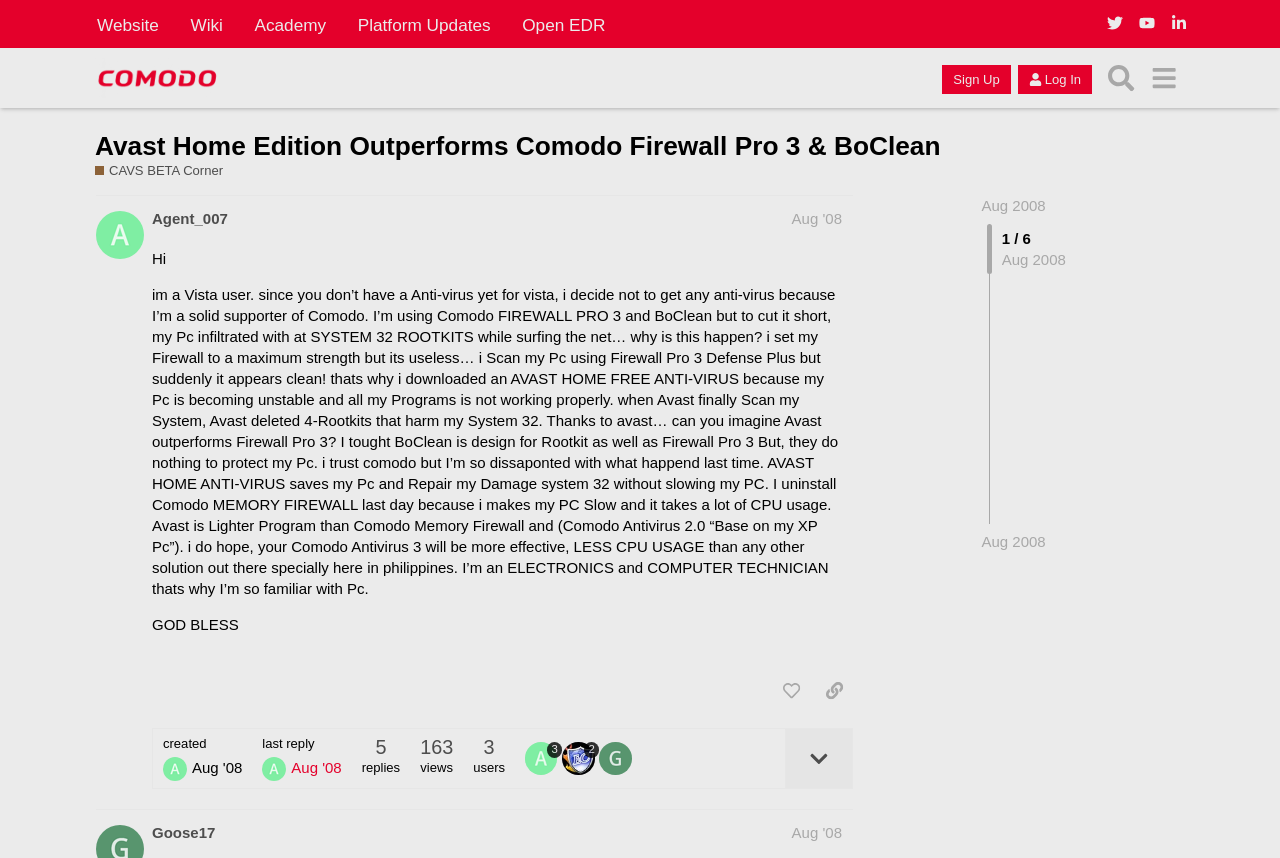Please identify the primary heading on the webpage and return its text.

Avast Home Edition Outperforms Comodo Firewall Pro 3 & BoClean